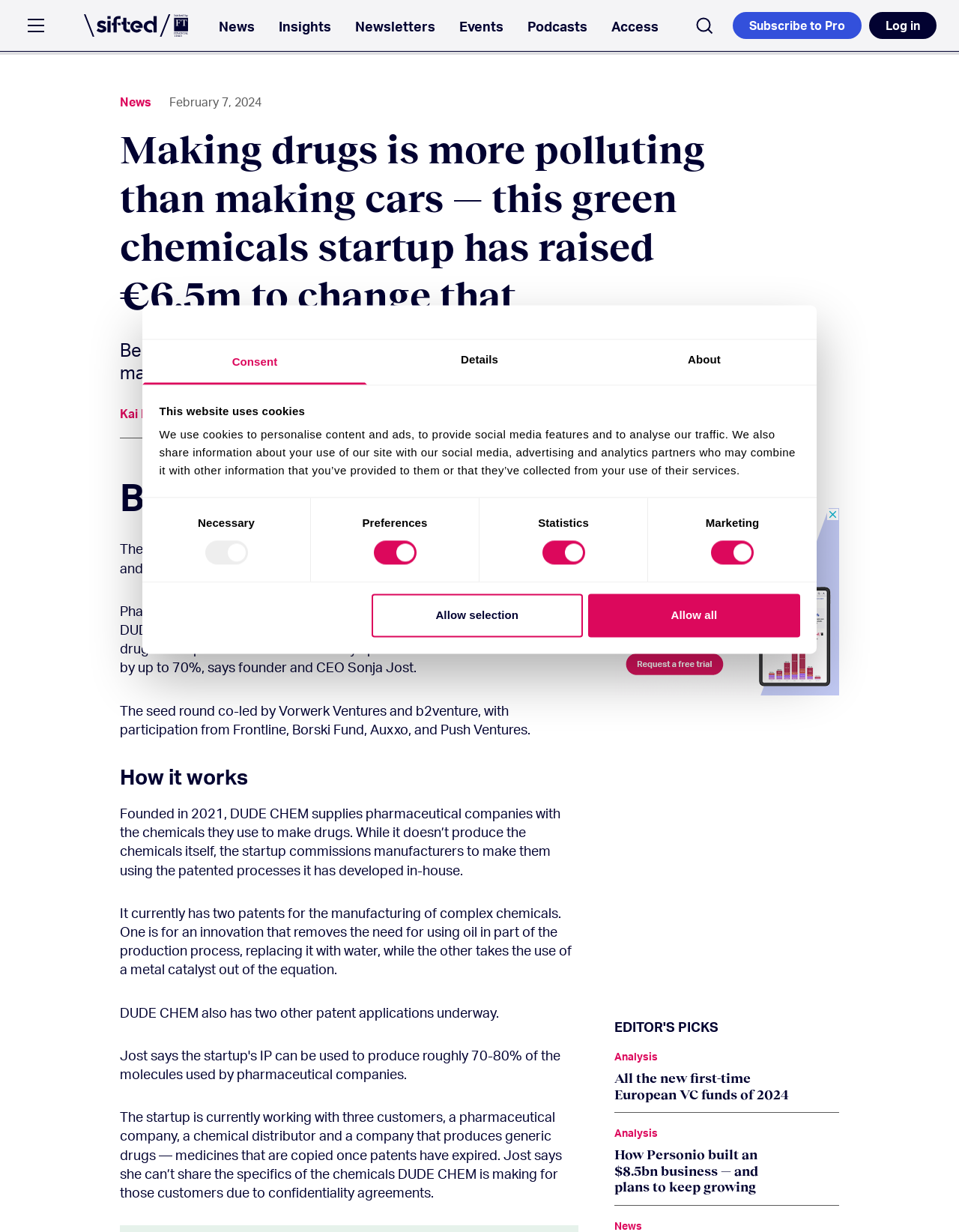What is the name of the founder and CEO of DUDE CHEM?
Using the information presented in the image, please offer a detailed response to the question.

The article mentions the founder and CEO of DUDE CHEM, and her name is Sonja Jost, which is mentioned in the paragraph that describes how DUDE CHEM's patented chemical manufacturing processes can reduce drug development's CO2 emissions.